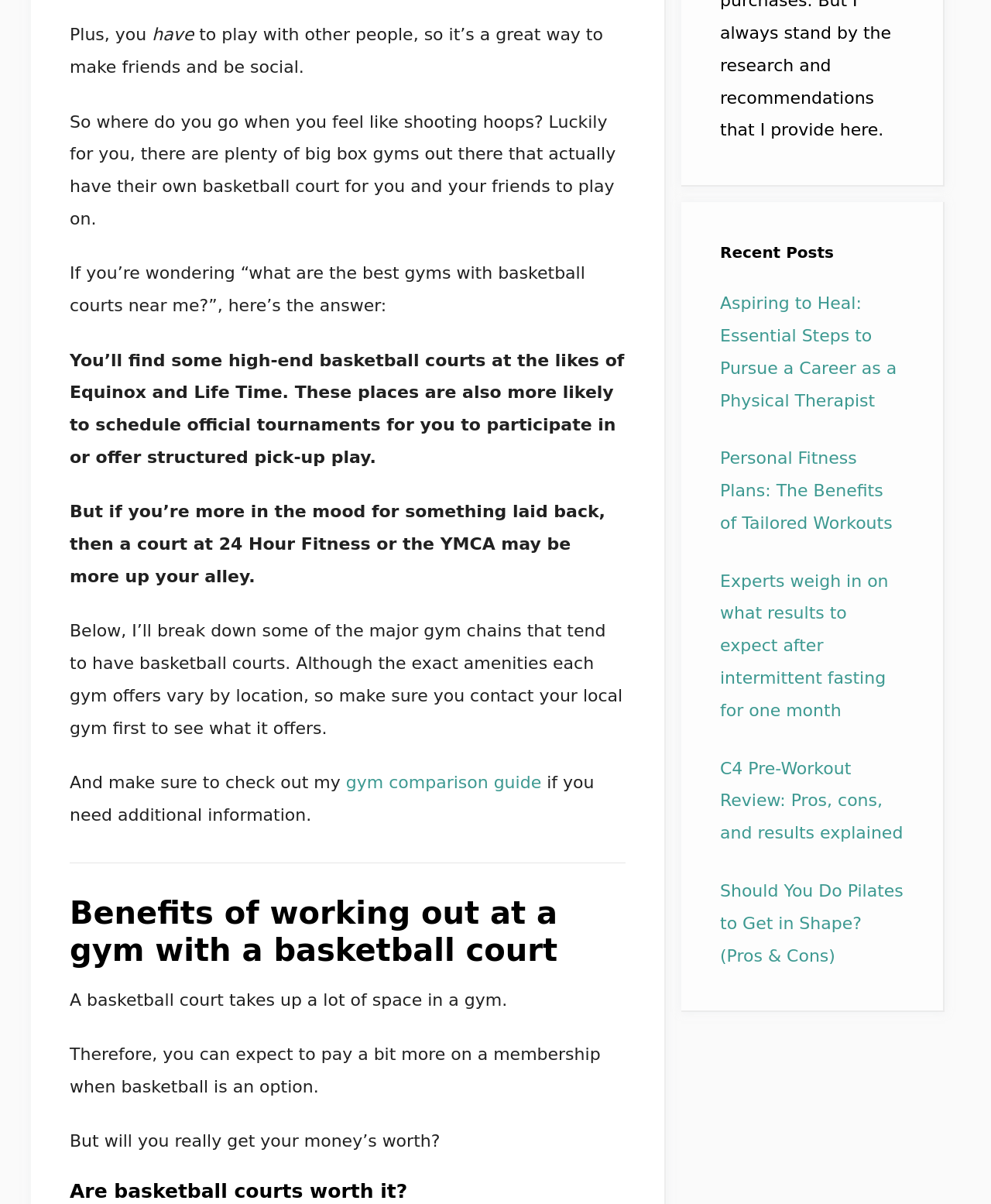What is the purpose of contacting a local gym? Observe the screenshot and provide a one-word or short phrase answer.

to see what it offers